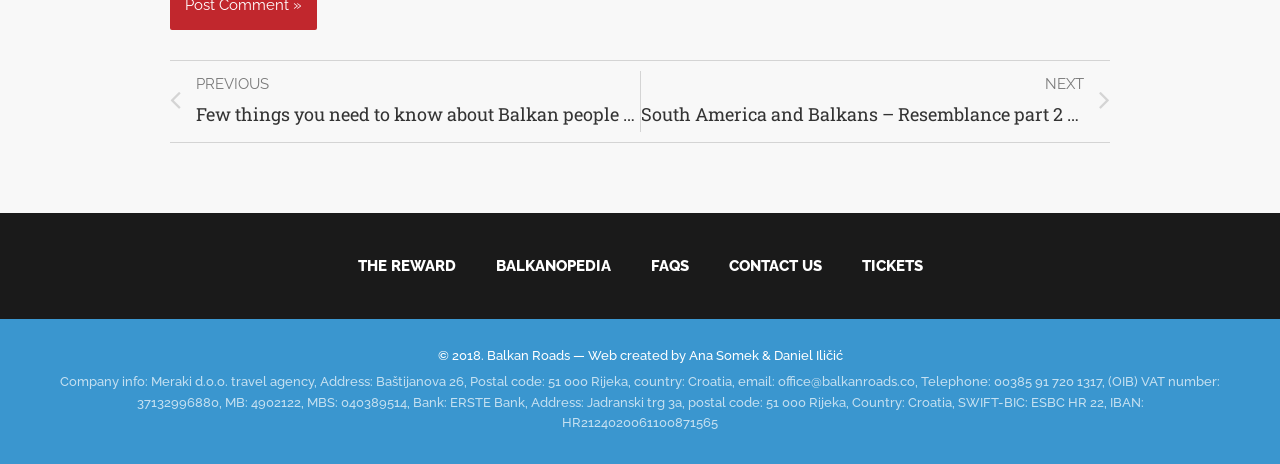Find the bounding box coordinates of the clickable element required to execute the following instruction: "go to previous page". Provide the coordinates as four float numbers between 0 and 1, i.e., [left, top, right, bottom].

[0.133, 0.152, 0.5, 0.284]